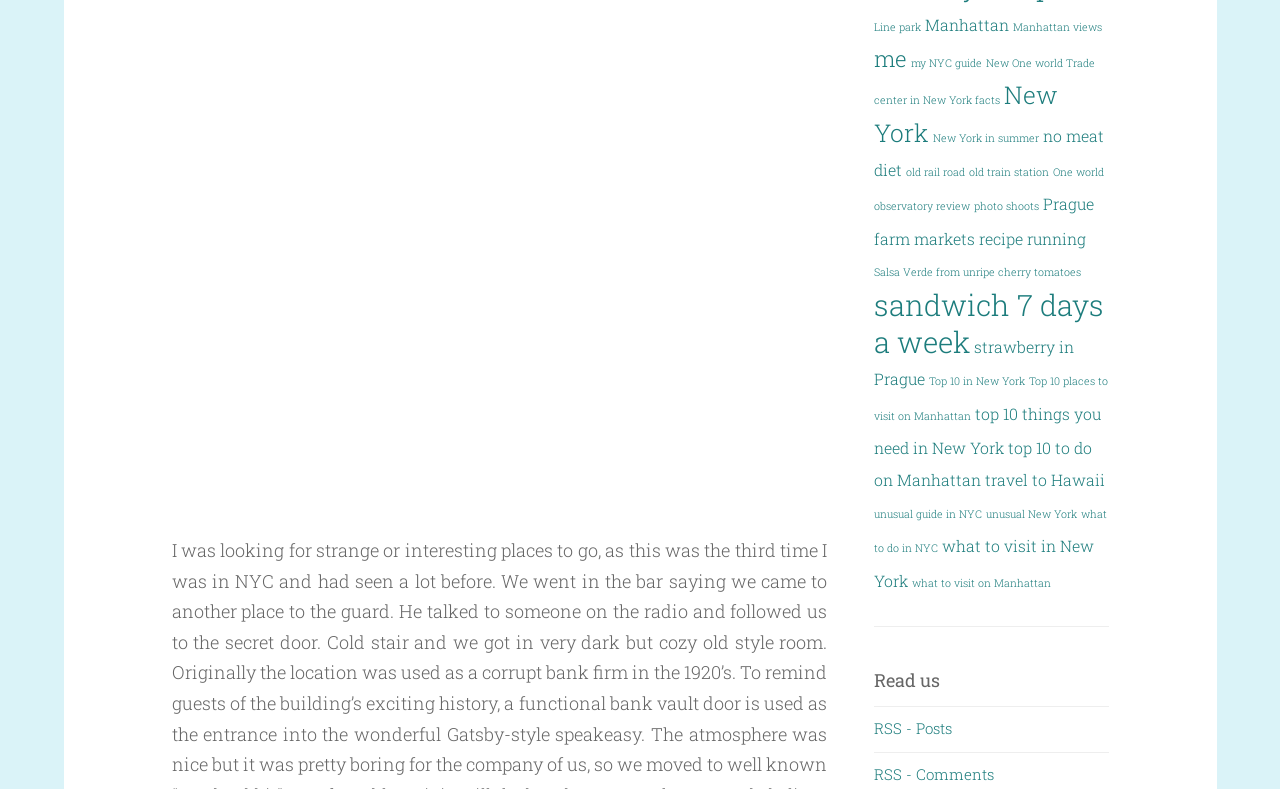Examine the screenshot and answer the question in as much detail as possible: What is the main topic of this webpage?

Based on the links provided on the webpage, it appears that the main topic of this webpage is related to New York, as there are multiple links mentioning New York, Manhattan, and NYC.